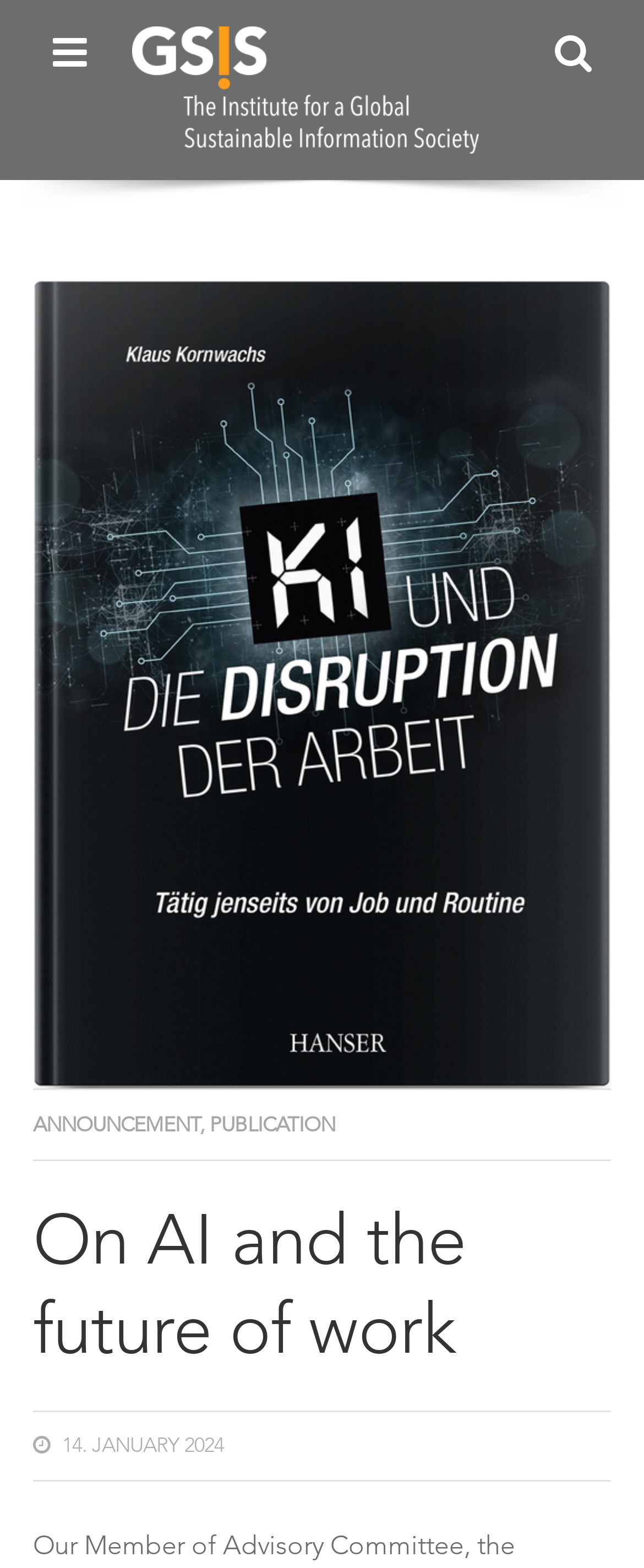Provide the bounding box for the UI element matching this description: "title="Bildschirmfoto 2024-01-14 um 07.26.00"".

[0.051, 0.181, 0.949, 0.201]